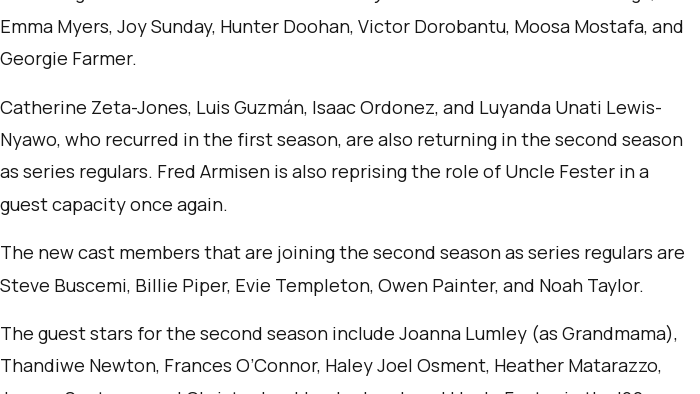Who is returning as Uncle Fester in the second season?
Look at the image and respond with a one-word or short phrase answer.

Fred Armisen